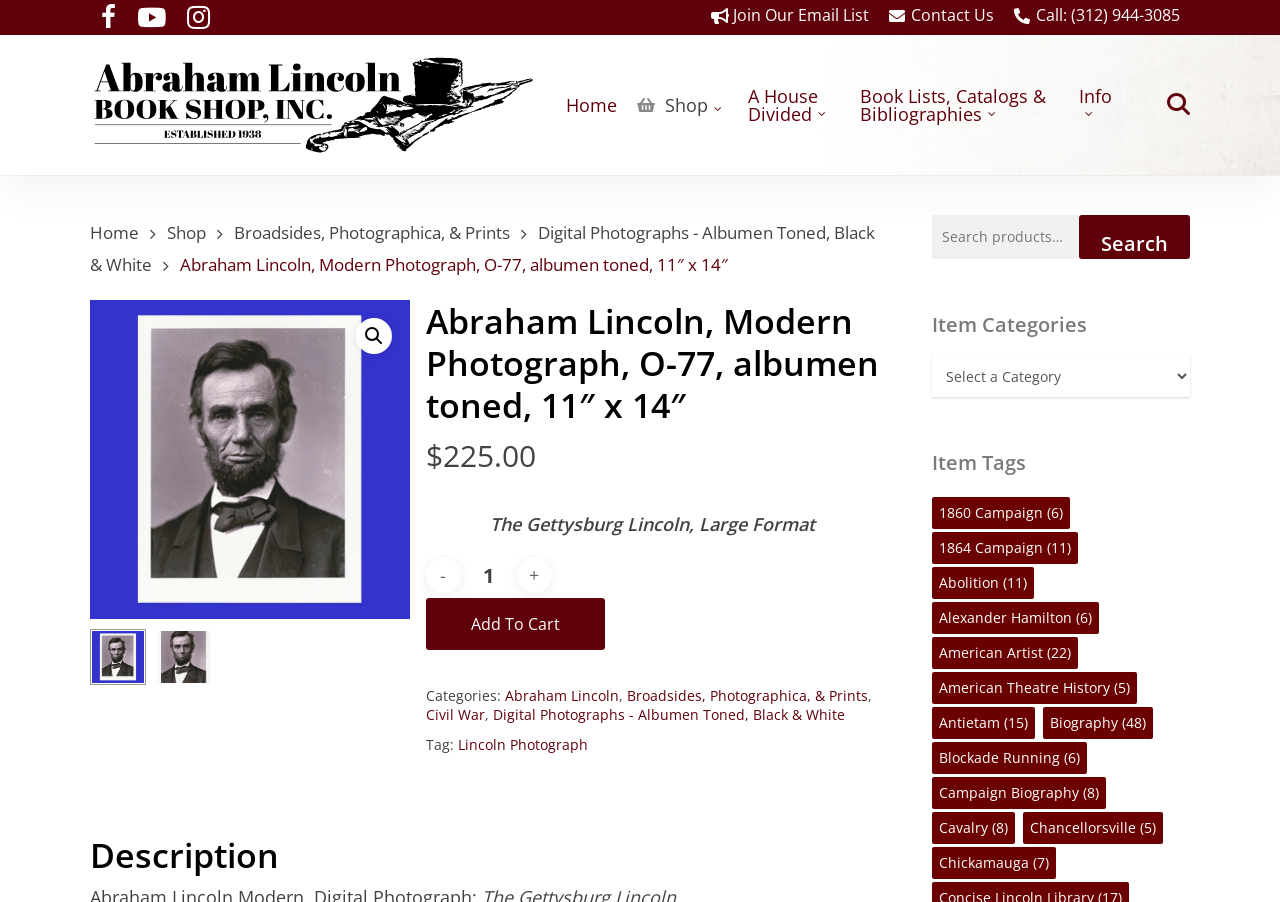Please give a short response to the question using one word or a phrase:
What is the price of the photograph?

$225.00